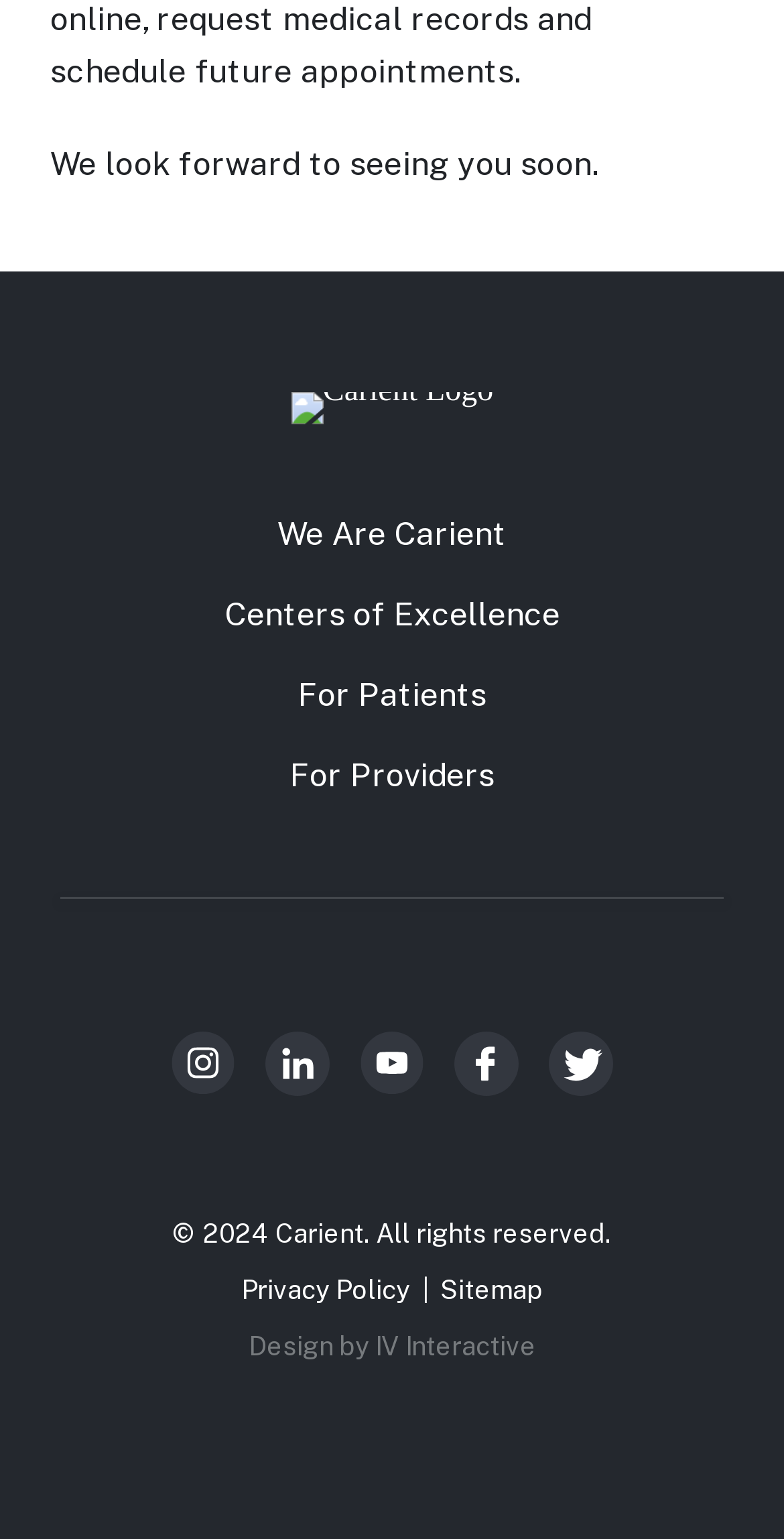How many social media links are there?
Look at the screenshot and respond with one word or a short phrase.

5